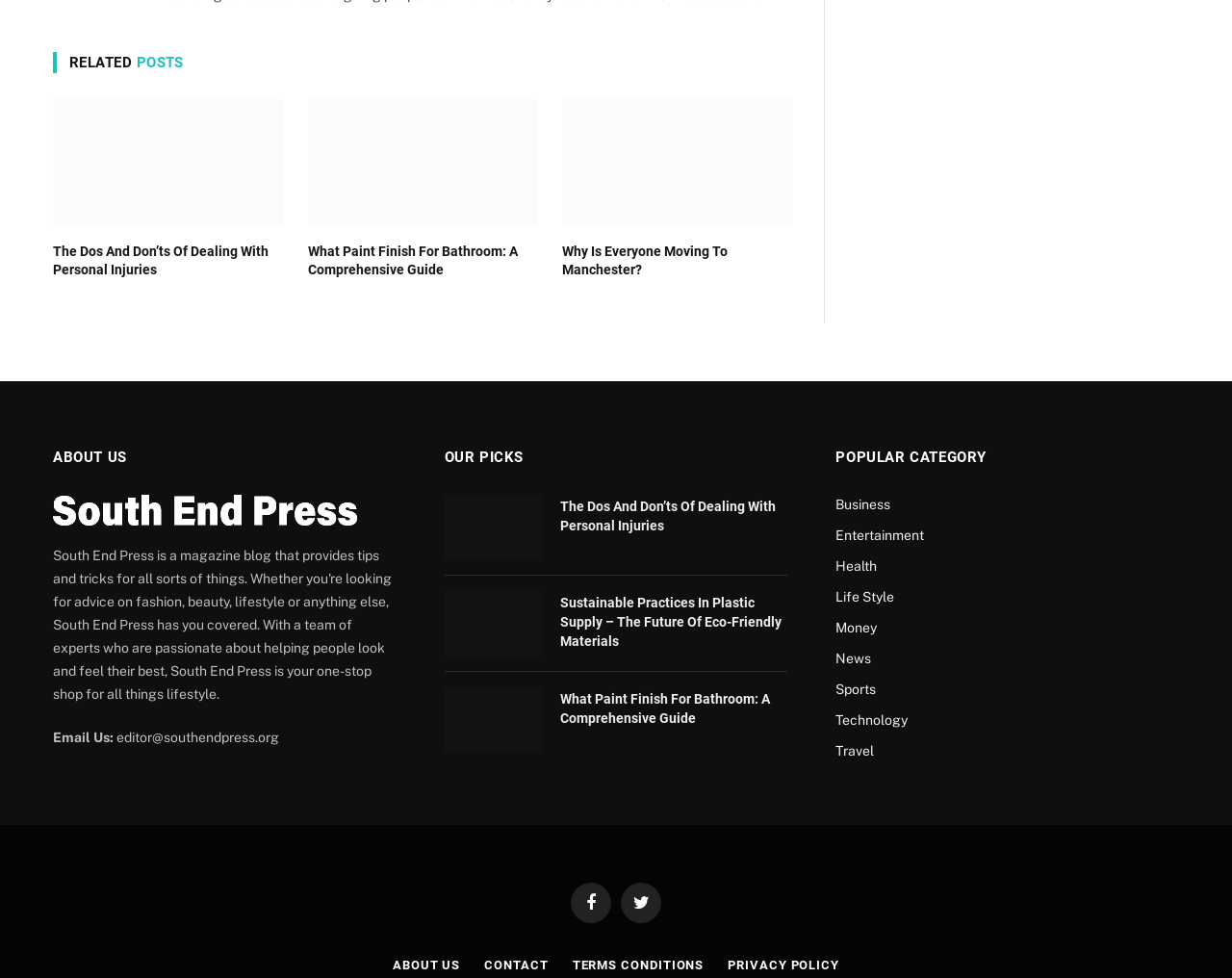Using the provided description Life Style, find the bounding box coordinates for the UI element. Provide the coordinates in (top-left x, top-left y, bottom-right x, bottom-right y) format, ensuring all values are between 0 and 1.

[0.678, 0.601, 0.726, 0.621]